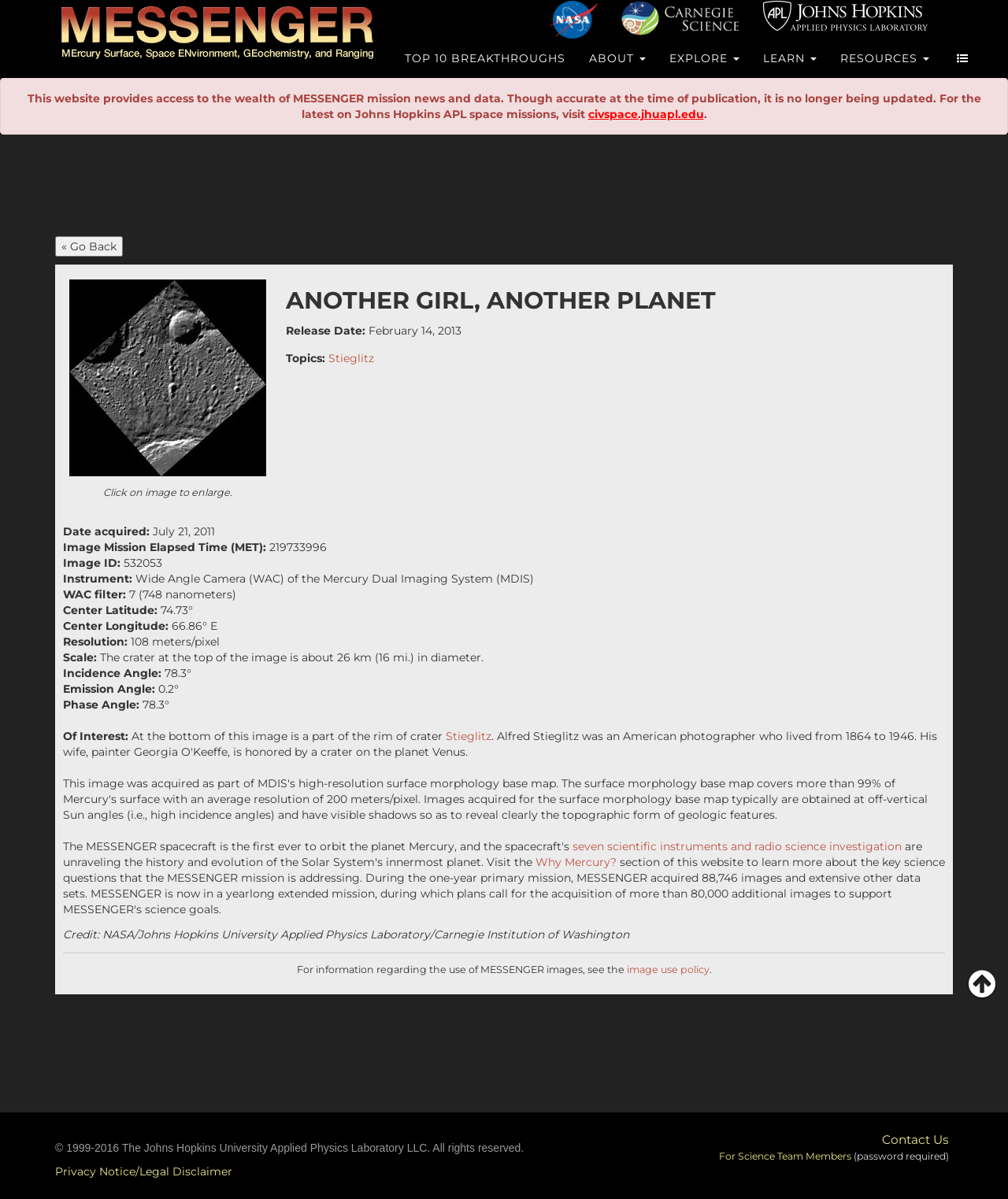Calculate the bounding box coordinates of the UI element given the description: "parent_node: TOP 10 BREAKTHROUGHS".

[0.961, 0.808, 1.0, 0.84]